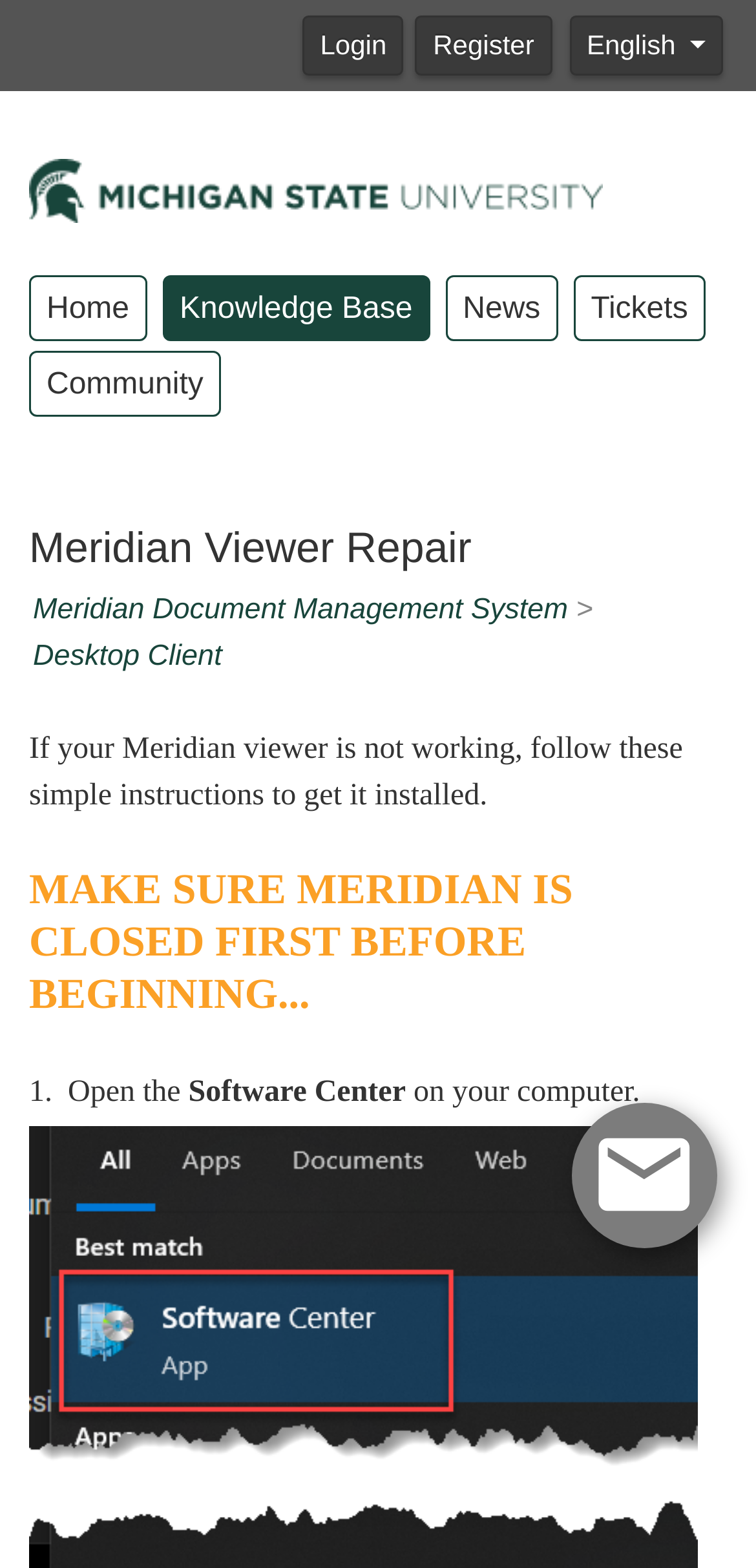Offer an in-depth caption of the entire webpage.

The webpage is about Meridian Viewer Repair, specifically providing instructions for users who don't have the viewer installed in the Meridian Power User. 

At the top left corner, there is a header section with a link to "MSU IPF Facilities Information Services" accompanied by an image. Below this header, there are five navigation links: "Home", "Knowledge Base", "News", "Tickets", and "Community". 

To the right of the navigation links, there is a heading "Meridian Viewer Repair" followed by a link to "Meridian Document Management System" and another link to "Desktop Client". 

The main content of the page starts with a brief introduction, stating that if the Meridian viewer is not working, users can follow the provided instructions to get it installed. The instructions are divided into steps, with the first step being to open the "Software Center" on the user's computer. 

On the top right side of the page, there are three buttons: "Login", "Register", and "English". Below these buttons, there is a live chat section with a message "Live Chat is OFFLINE" and an image. There is also another "Leave us a message!" section with an image.